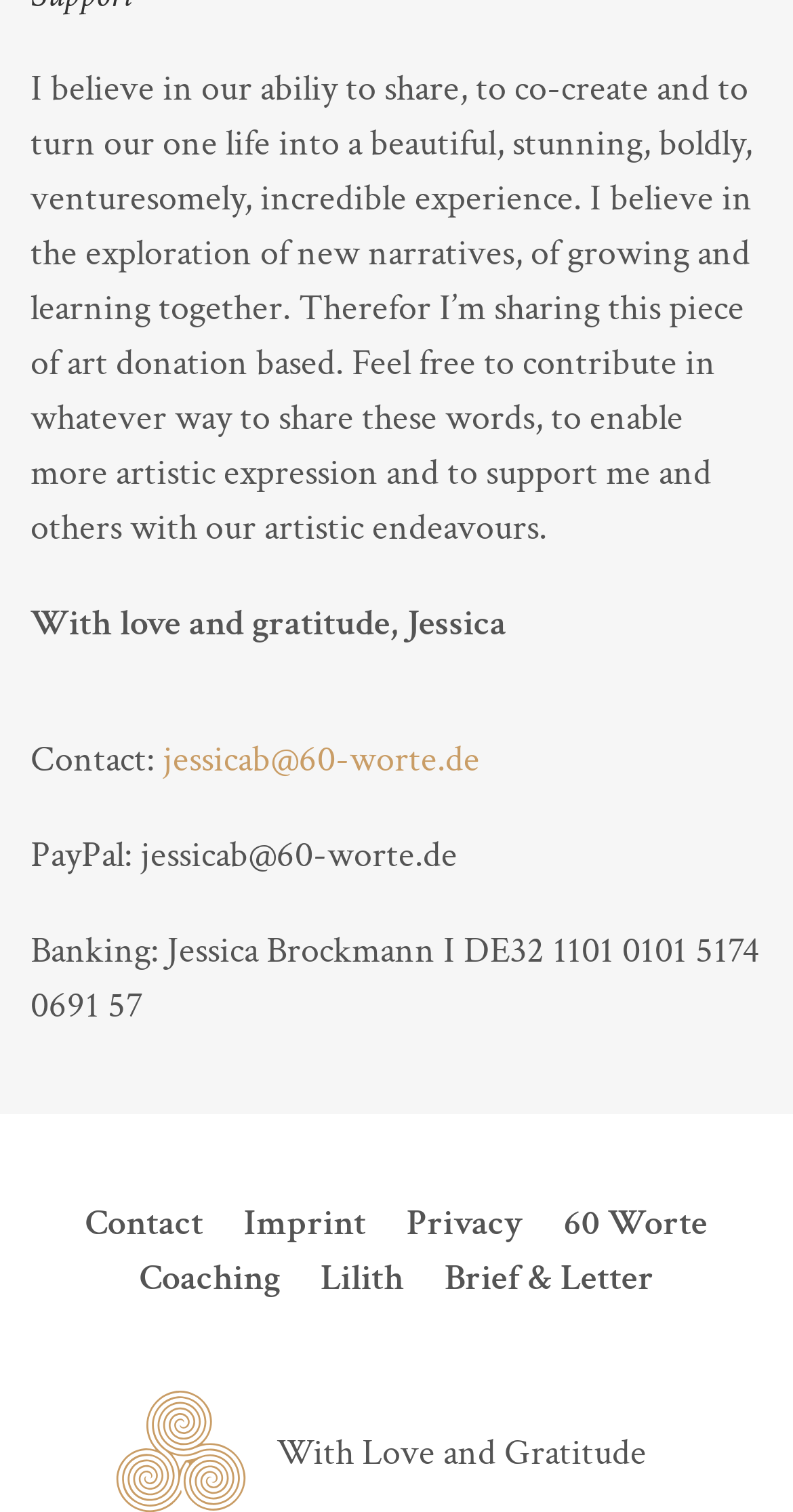Provide the bounding box coordinates of the HTML element this sentence describes: "jessicab@60-worte.de".

[0.205, 0.487, 0.605, 0.518]